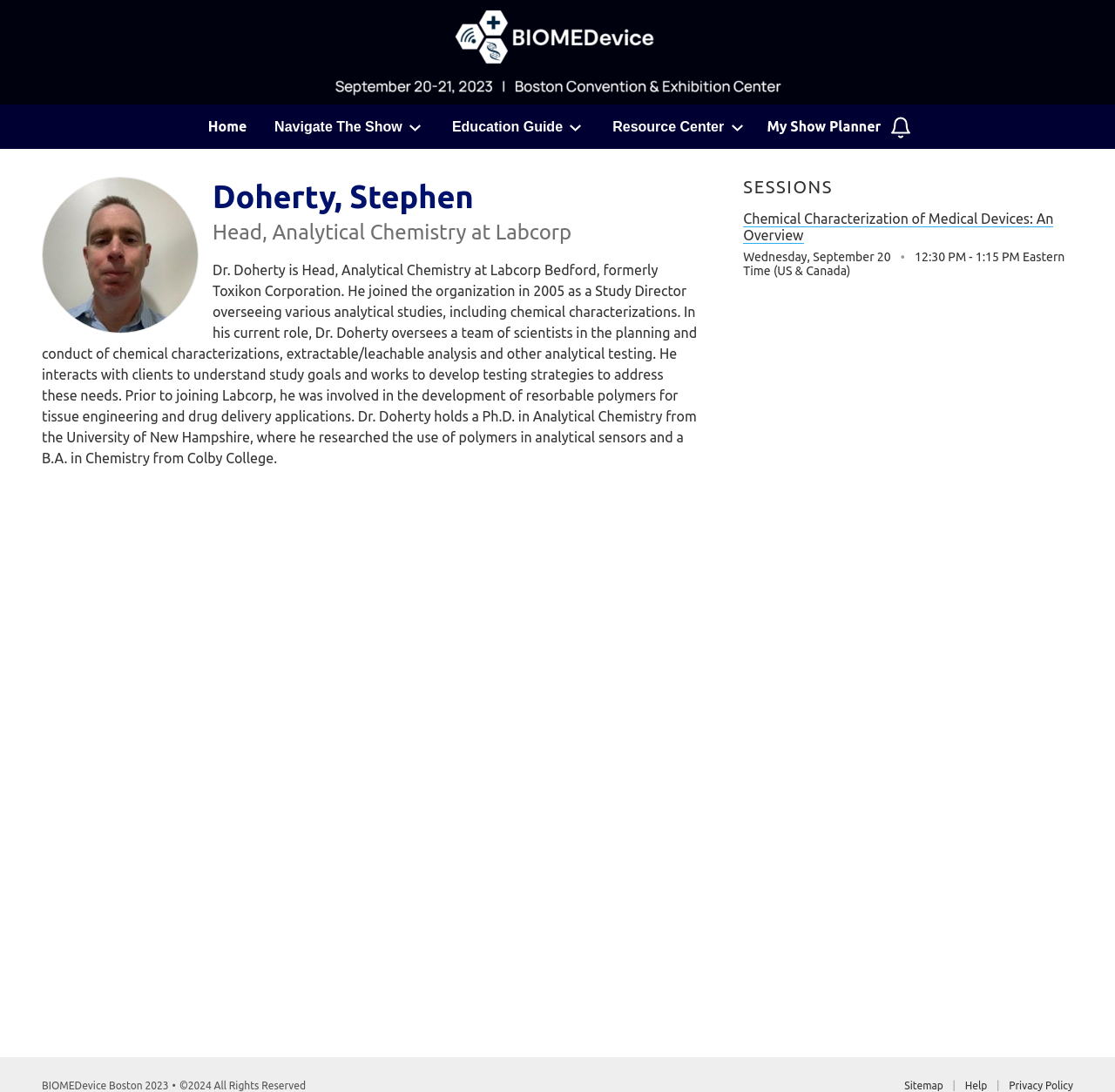Identify the bounding box coordinates of the region that needs to be clicked to carry out this instruction: "View the Education Guide". Provide these coordinates as four float numbers ranging from 0 to 1, i.e., [left, top, right, bottom].

[0.393, 0.096, 0.534, 0.137]